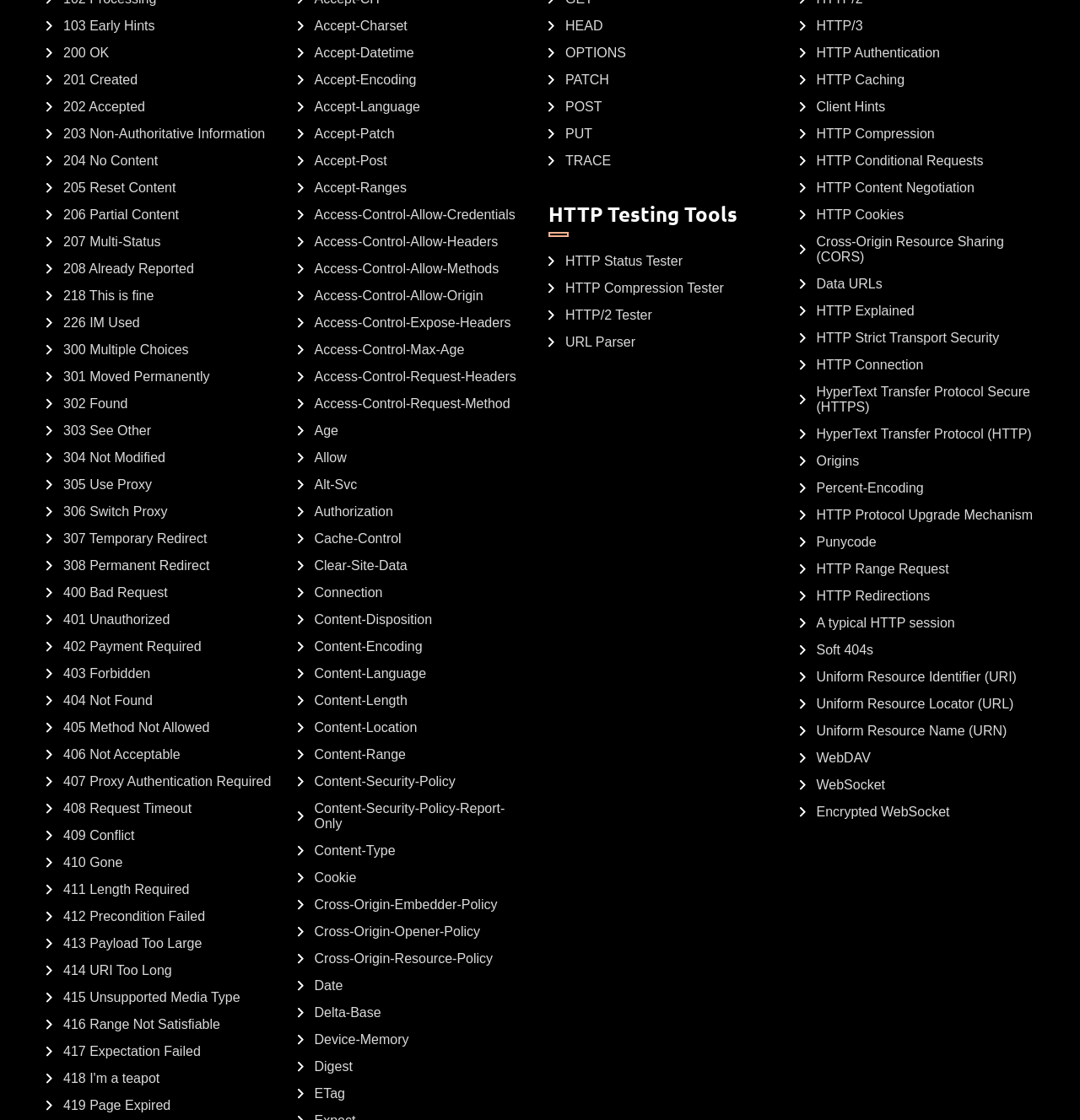Determine the bounding box coordinates for the clickable element to execute this instruction: "View 200 OK". Provide the coordinates as four float numbers between 0 and 1, i.e., [left, top, right, bottom].

[0.043, 0.041, 0.101, 0.054]